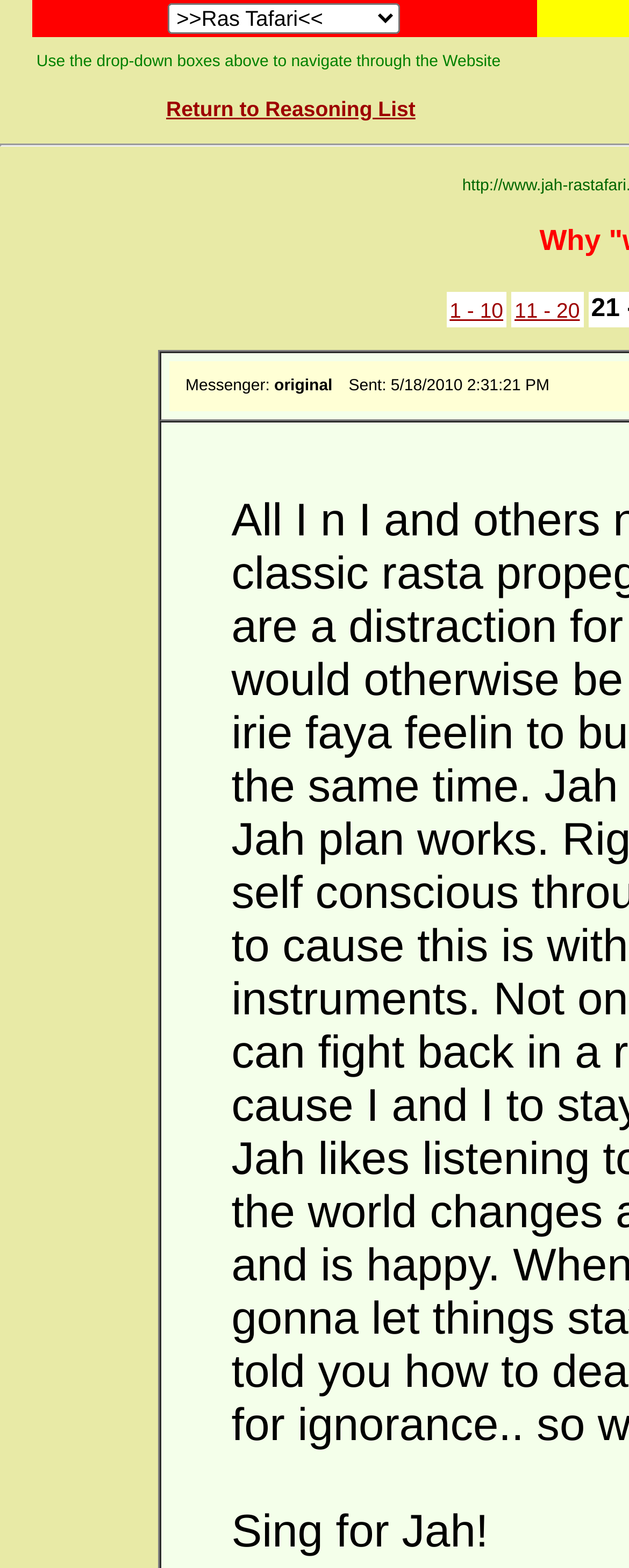Answer the following in one word or a short phrase: 
What is the text of the static text at the bottom?

Sing for Jah!